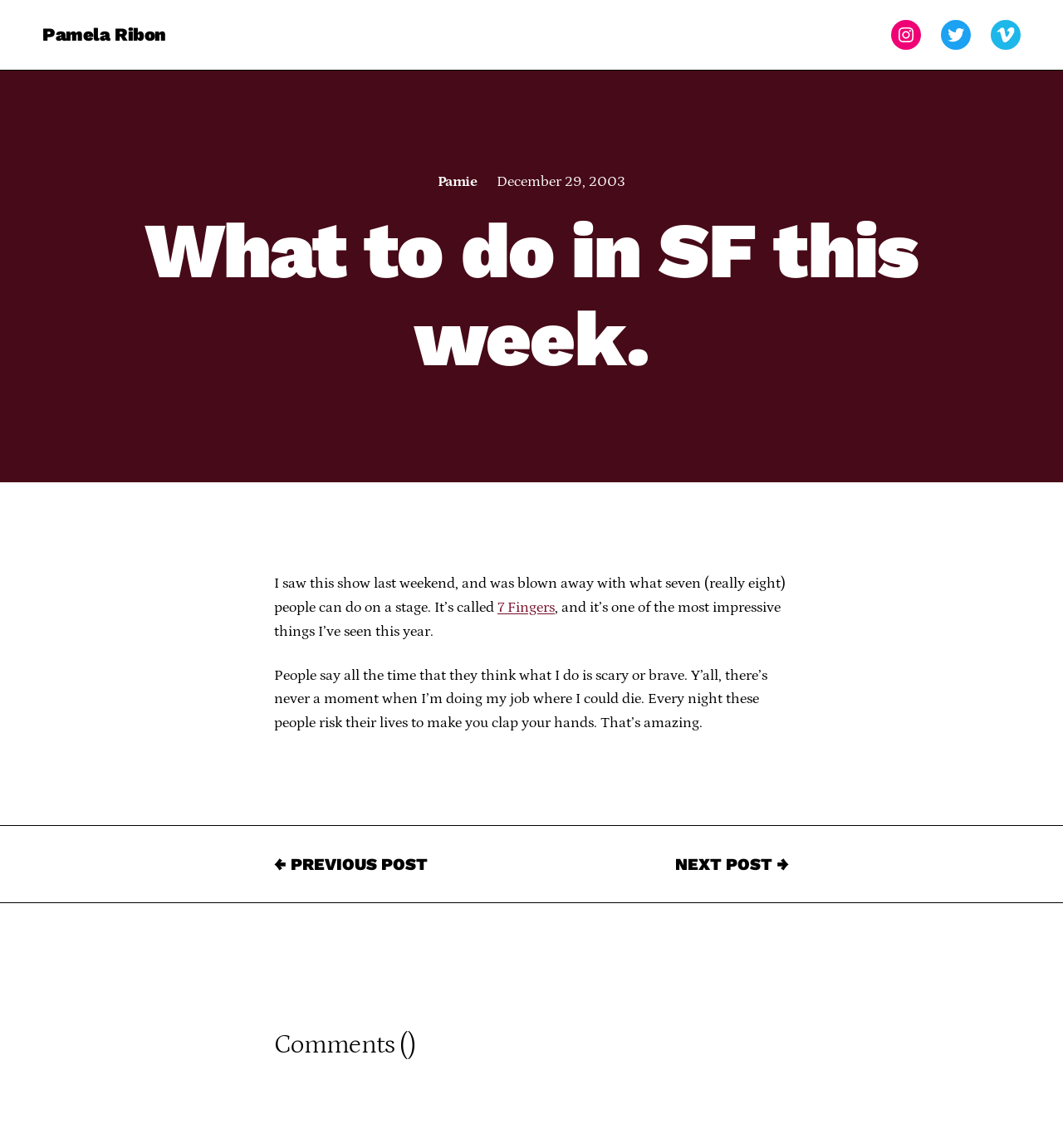Please provide a brief answer to the following inquiry using a single word or phrase:
What is the purpose of the links '← PREVIOUS POST' and 'NEXT POST →'?

To navigate between posts